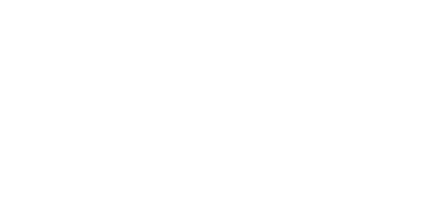Give a succinct answer to this question in a single word or phrase: 
What is the purpose of the image?

To visually capture essence